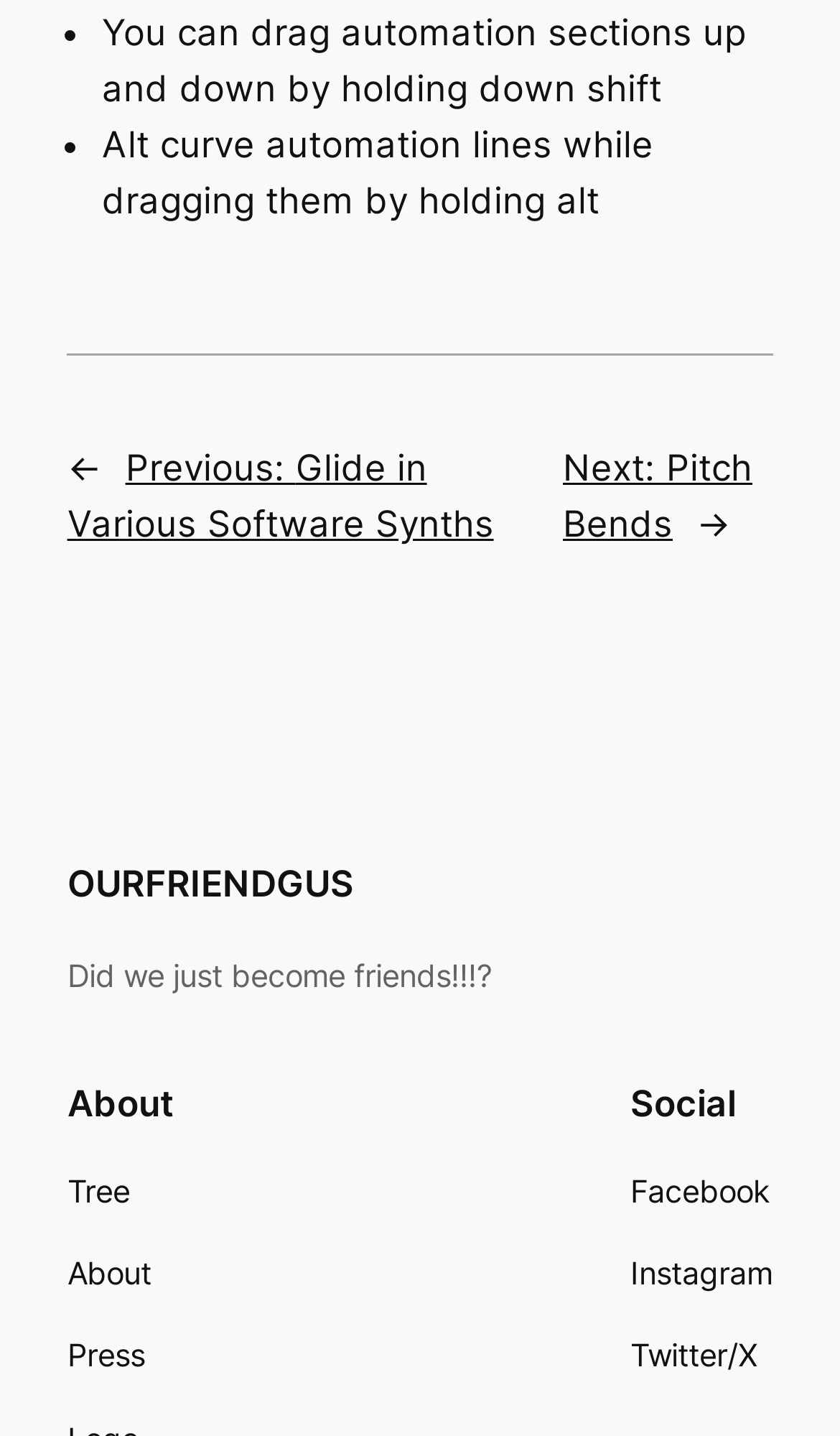Please determine the bounding box coordinates of the section I need to click to accomplish this instruction: "Click on 'Tree'".

[0.08, 0.813, 0.154, 0.847]